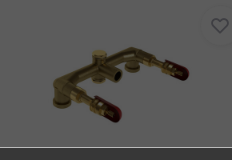Present a detailed portrayal of the image.

This image features the "Rohl - Lavatory Faucet Rough - Unfinished - RH08W," showcasing a sleek and modern design. The faucet is presented in a brushed finish, highlighting its sophisticated details such as the beautifully designed handles and smooth curves. It is equipped with dual handles that are colored in a rich maroon hue, adding a distinctive touch to the overall appearance. The image implies a focus on high-quality materials, ideal for timeless and elegant bathroom spaces. The product is listed at a price of C$ 283.50, exclusive of tax, suggesting it is a premium option for those looking to enhance their lavatory with stylish fixtures.